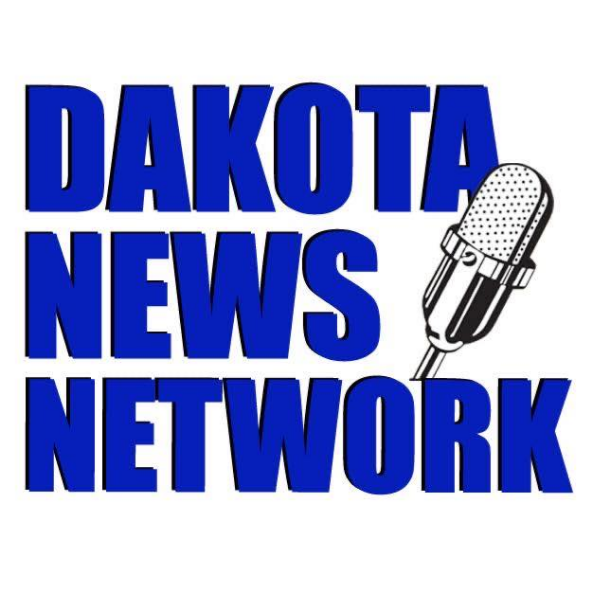What is the illustration accompanying the text?
Based on the image, respond with a single word or phrase.

a classic microphone